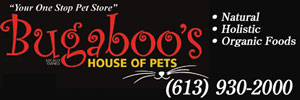Describe the image in great detail, covering all key points.

The image features the logo and promotional information for "Bugaboo's House of Pets," a pet store emphasizing its commitment to quality. The tagline, "Your One Stop Pet Store," conveys a comprehensive selection of products and services for pet owners. Notable offerings highlighted include "Natural," "Holistic," and "Organic Foods," suggesting a focus on health-conscious options for pets. The store's contact number, (613) 930-2000, is prominently displayed, inviting potential customers to reach out for inquiries or services. The design and text layout reflect a friendly and welcoming atmosphere, appealing to pet lovers in search of reliable pet care products.